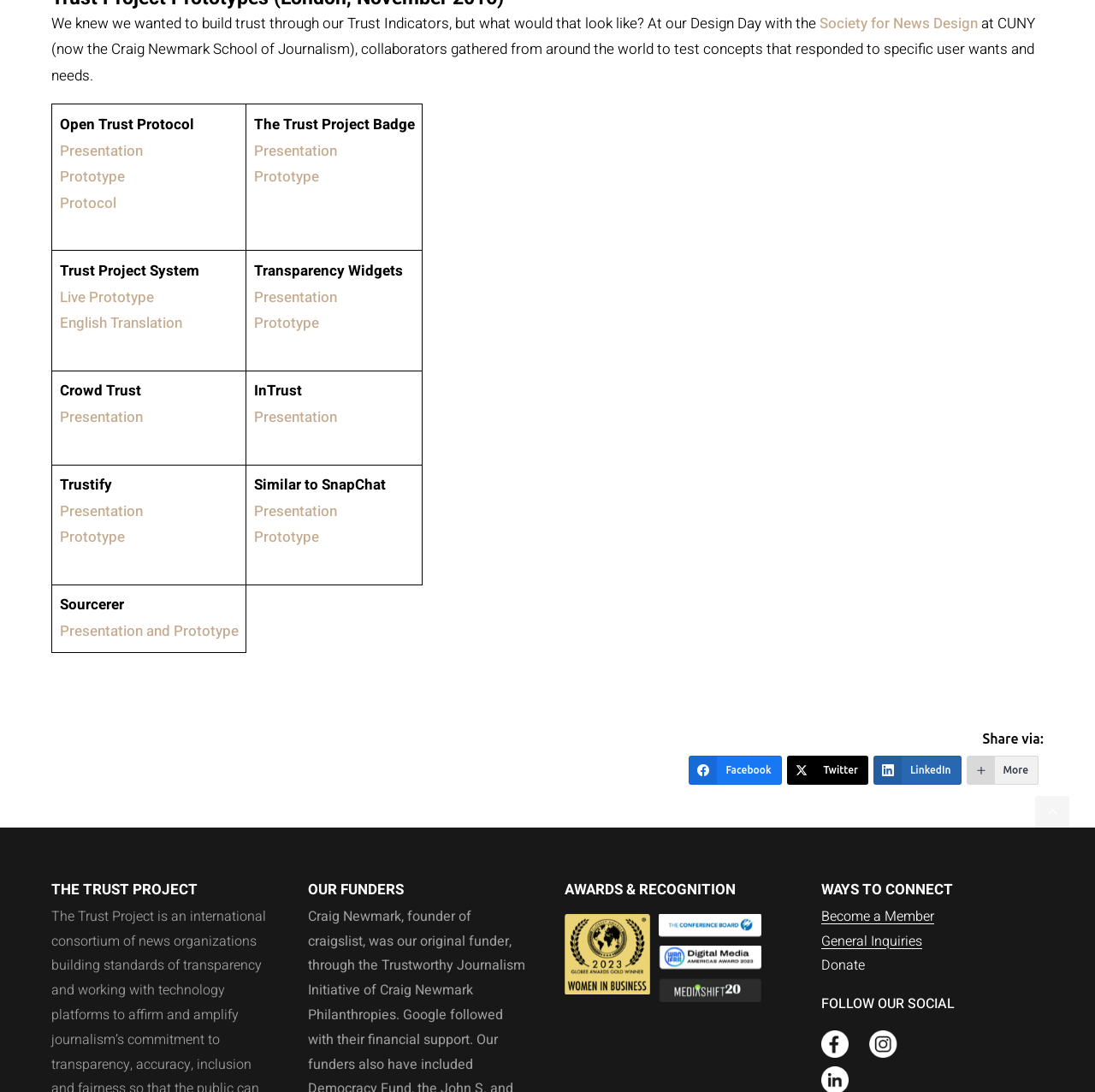How can one connect with the Trust Project?
Give a comprehensive and detailed explanation for the question.

The webpage provides options to connect with the Trust Project, including becoming a member, sending general inquiries, donating, and following their social media accounts, such as Facebook and Instagram.